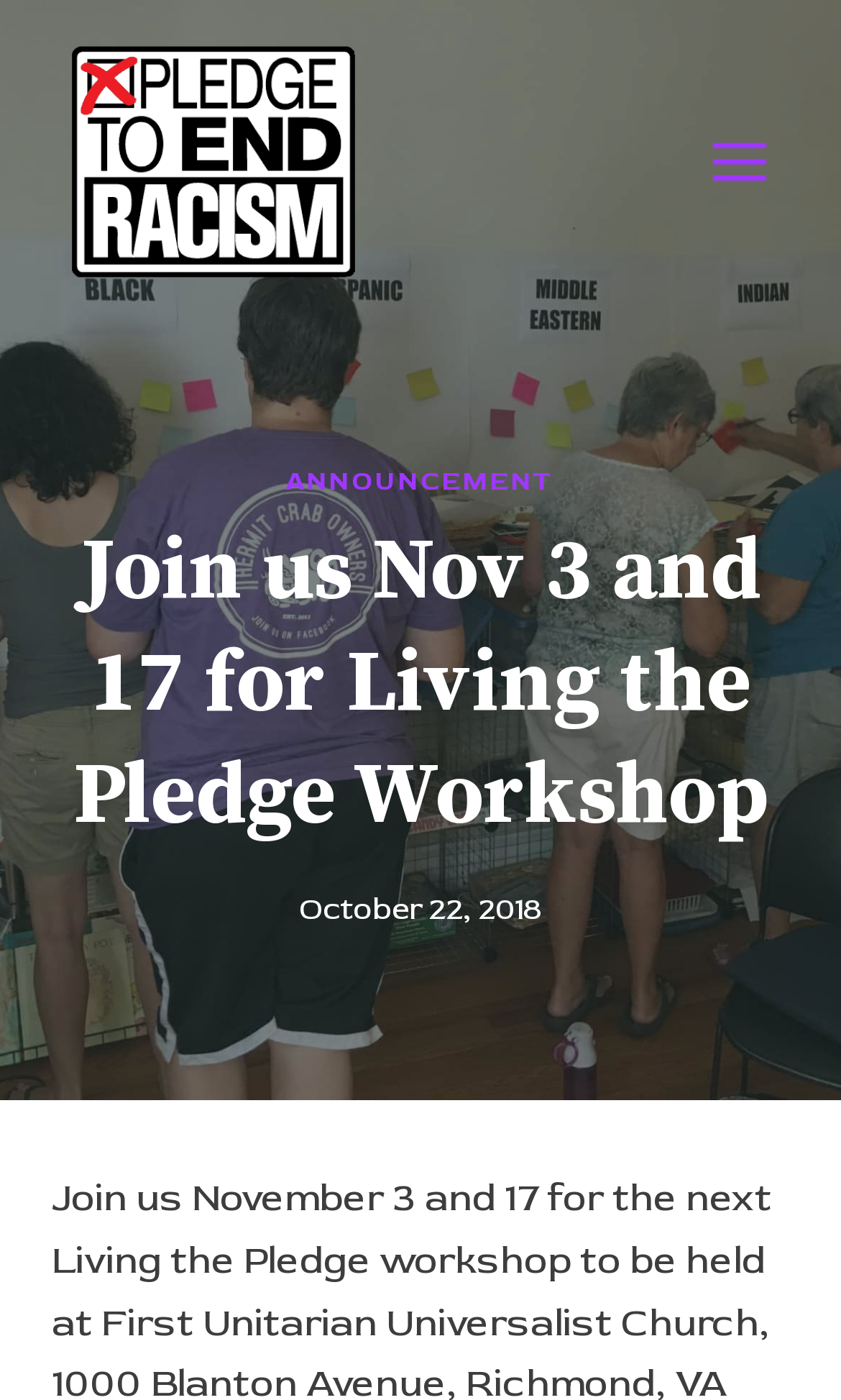Provide an in-depth caption for the webpage.

The webpage appears to be an event announcement page, specifically for the "Living the Pledge" workshop. At the top left of the page, there is a logo of "Pledge to End Racism" with a red X in a box, indicating a pledge. 

To the top right, there is an "Open menu" button. Below the logo, there is a prominent heading that reads "Join us Nov 3 and 17 for Living the Pledge Workshop". 

Underneath the heading, there is a link labeled "ANNOUNCEMENT". Further down, there is a byline that reads "By Sheryl Johnson", with the name "Sheryl Johnson" being a clickable link. Next to the byline, there is a timestamp that reads "October 22, 2018".